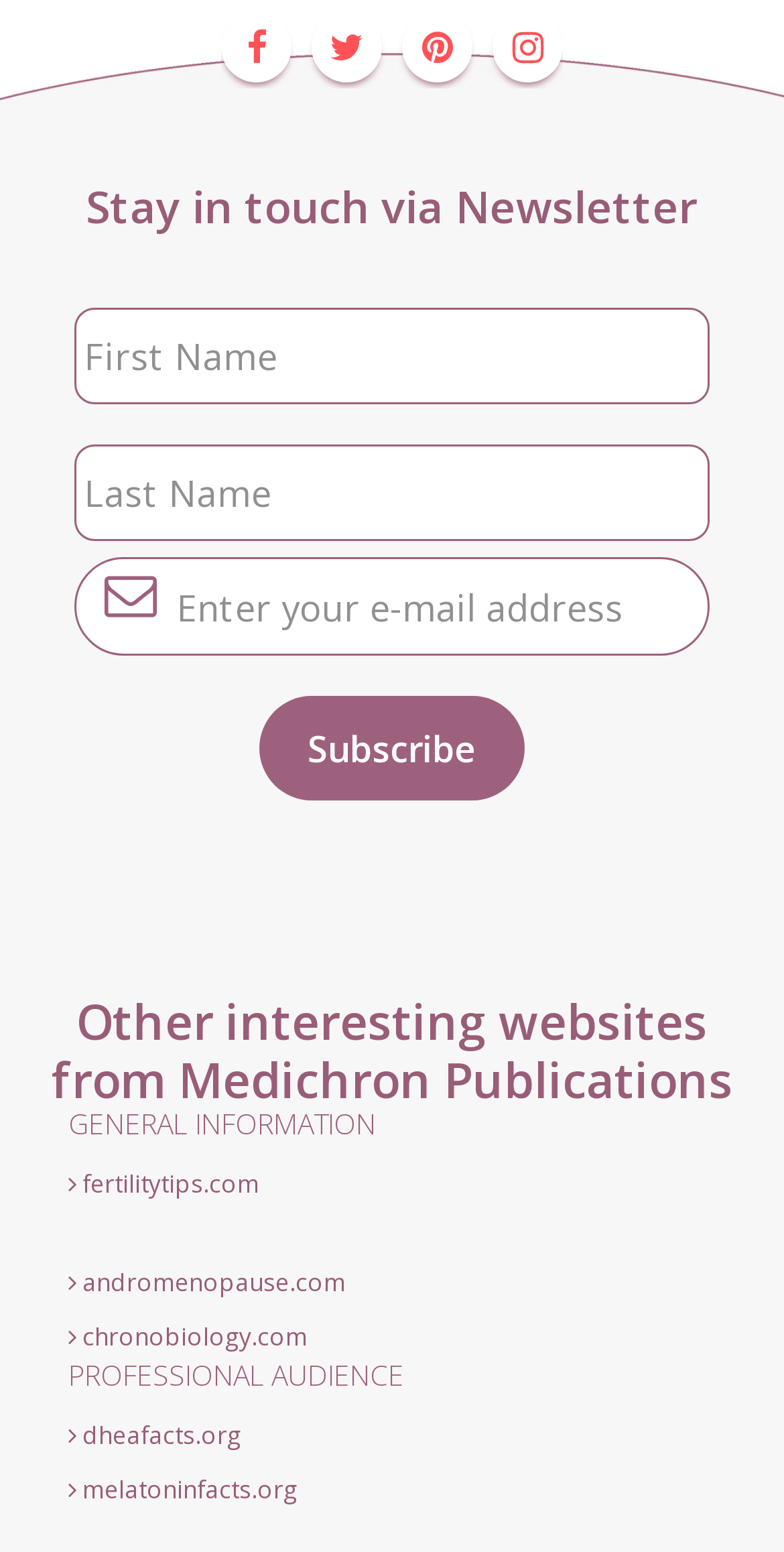Based on the element description: "melatoninfacts.org", identify the UI element and provide its bounding box coordinates. Use four float numbers between 0 and 1, [left, top, right, bottom].

[0.087, 0.948, 0.379, 0.97]